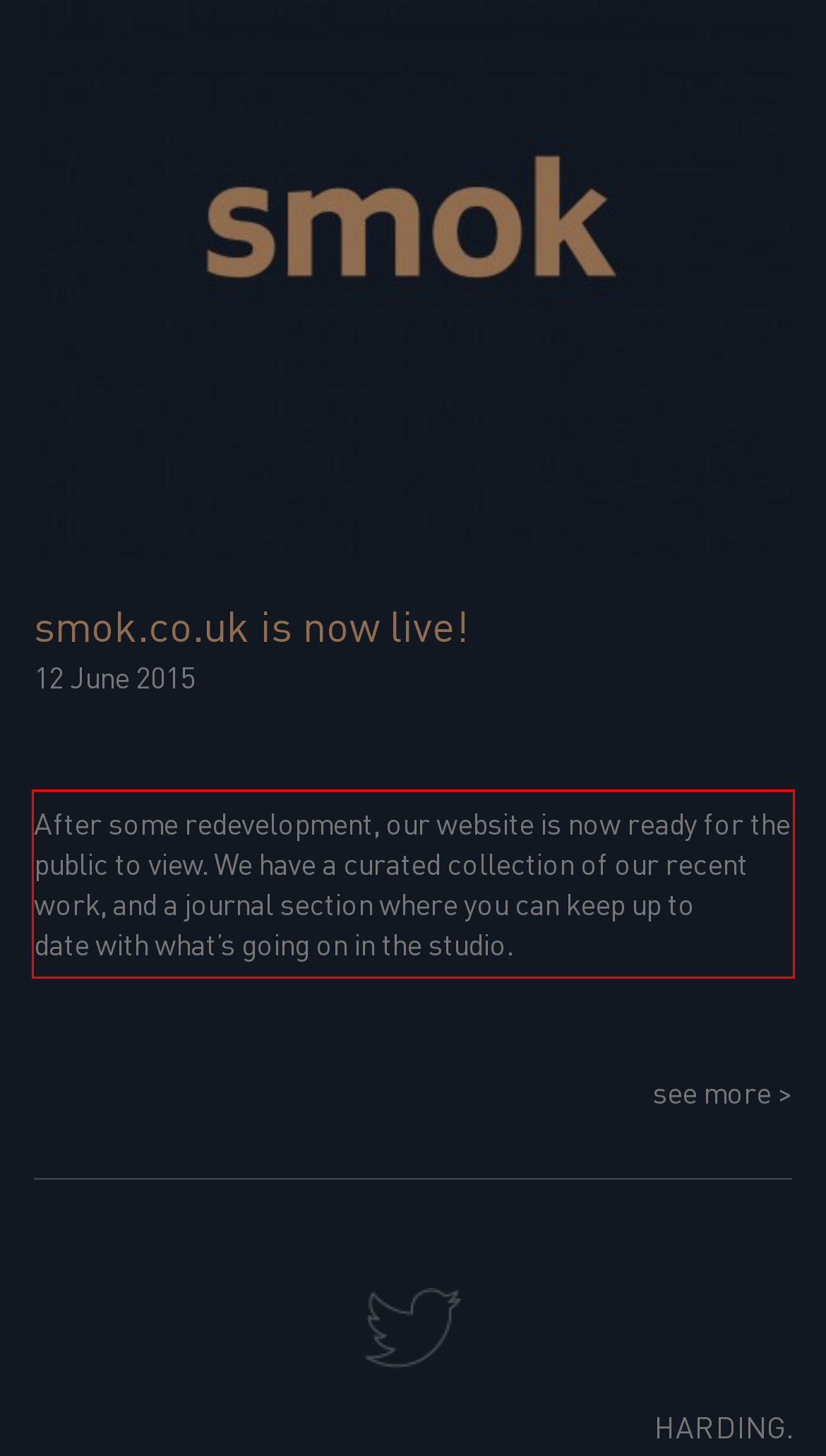You are provided with a screenshot of a webpage that includes a red bounding box. Extract and generate the text content found within the red bounding box.

After some redevelopment, our website is now ready for the public to view. We have a curated collection of our recent work, and a journal section where you can keep up to date with what’s going on in the studio.